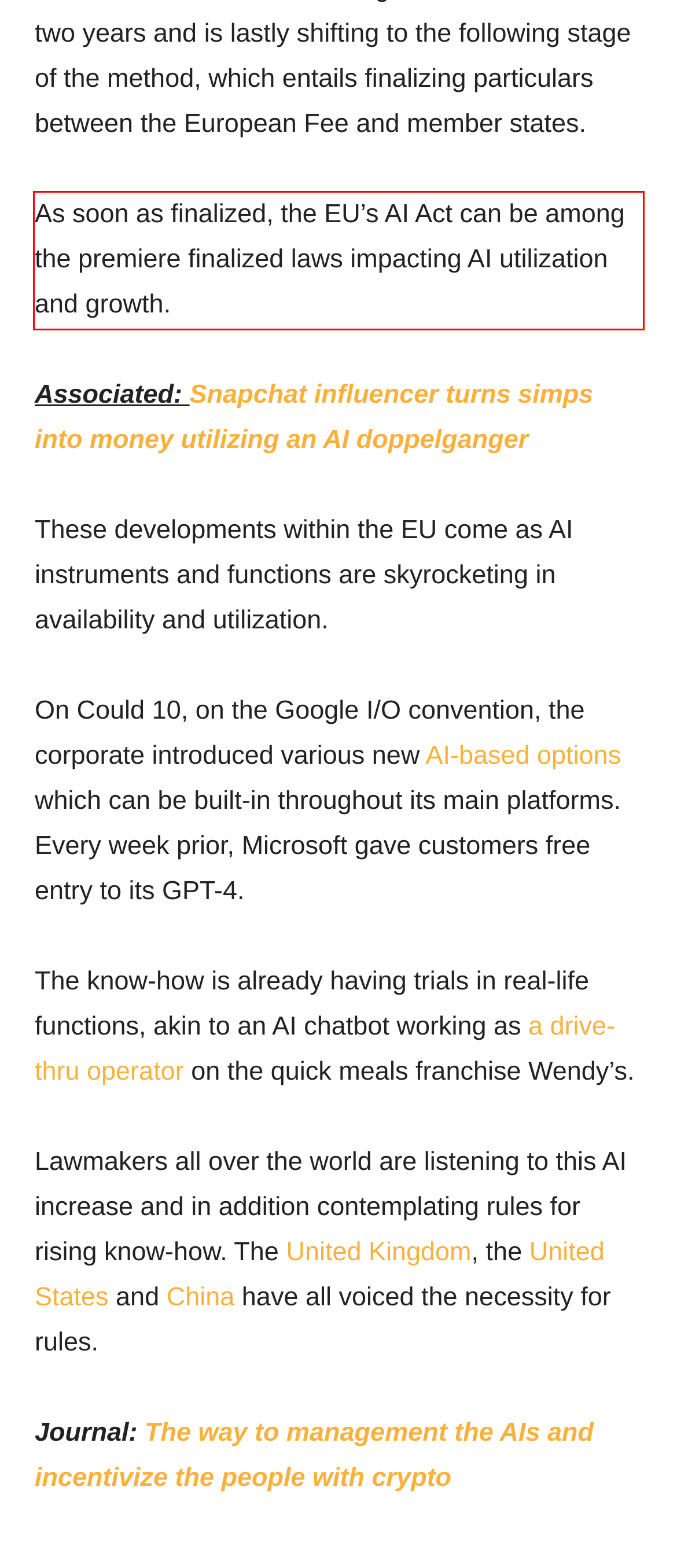Examine the webpage screenshot and use OCR to obtain the text inside the red bounding box.

As soon as finalized, the EU’s AI Act can be among the premiere finalized laws impacting AI utilization and growth.